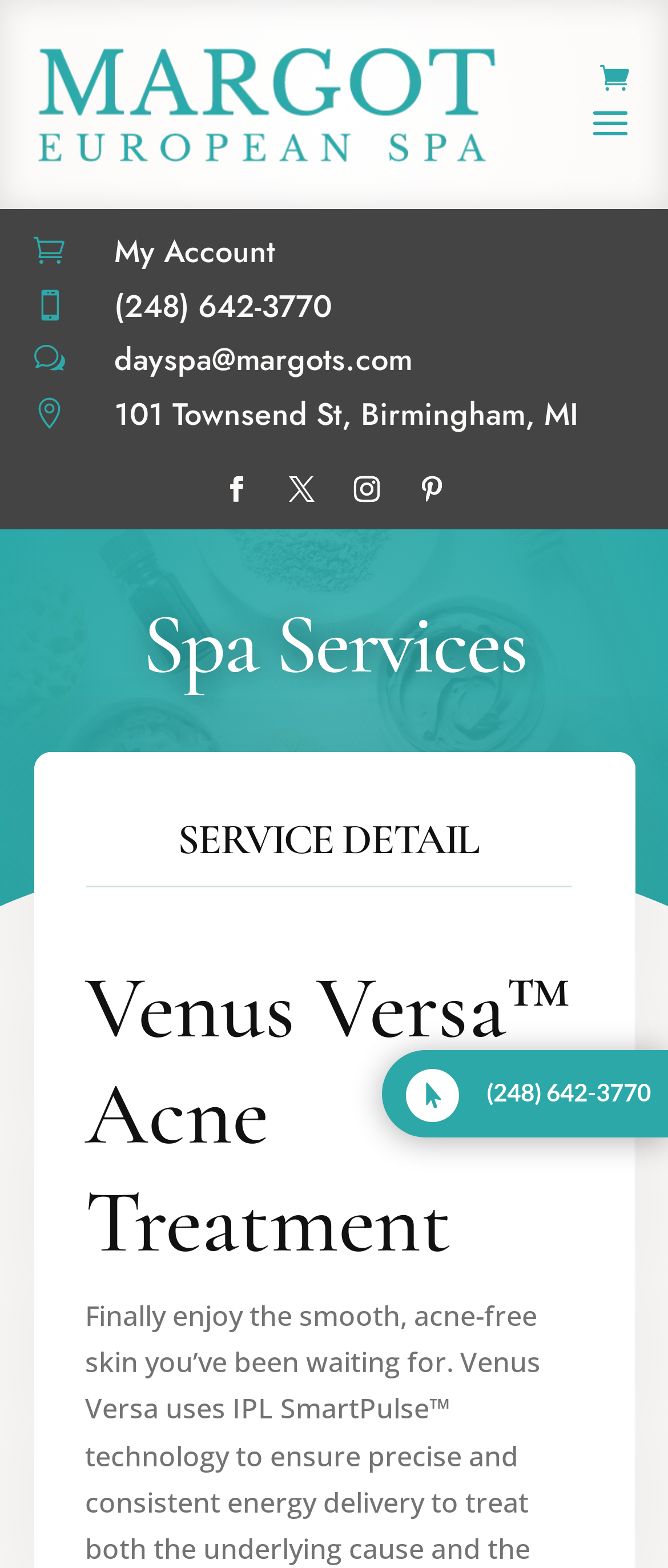What is the email address of Margot European Spa?
Provide a detailed and well-explained answer to the question.

I found the email address by looking at the layout tables and static text elements. The email address is located in the second layout table, which has a static text element with the email address.